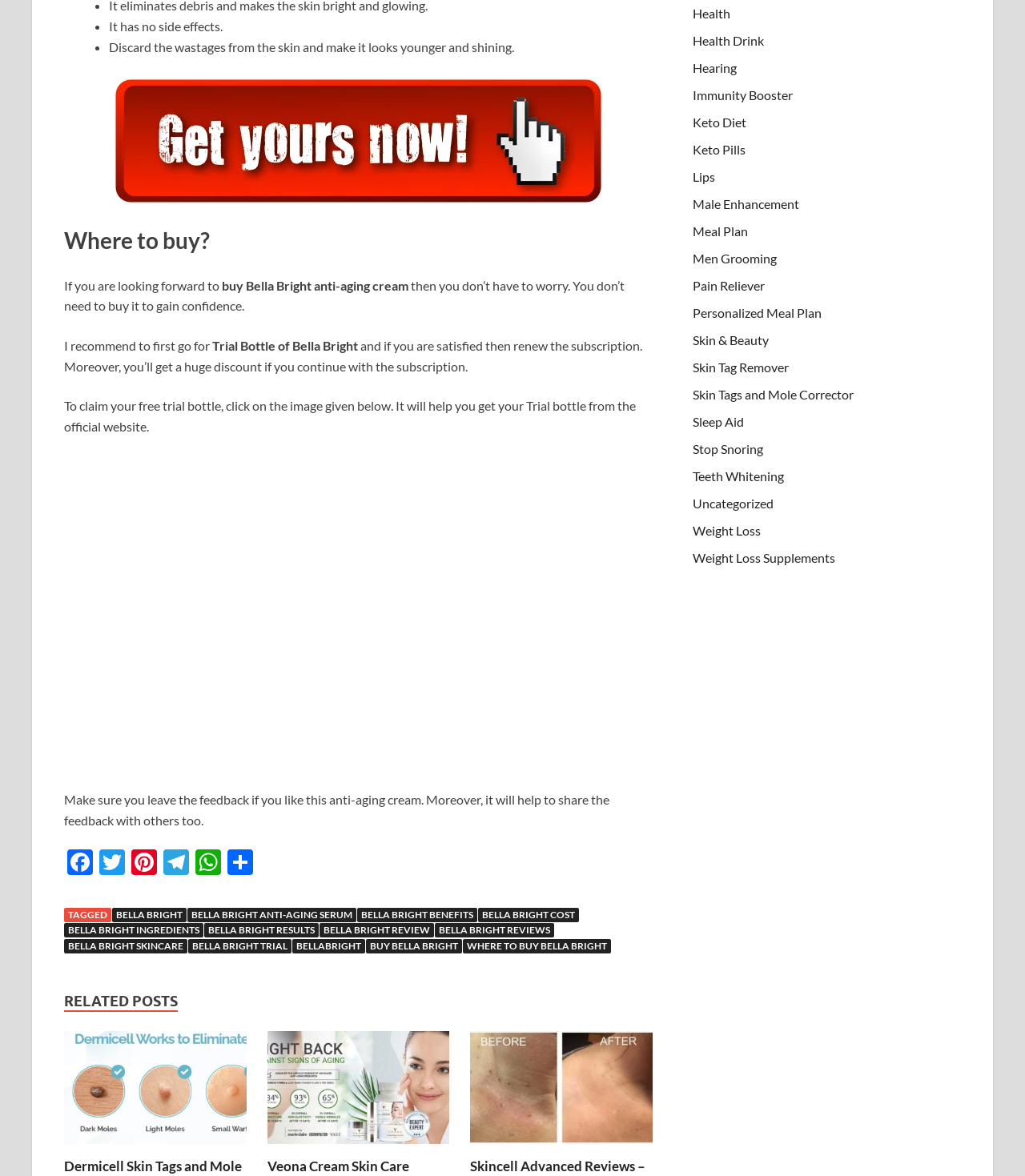Please identify the bounding box coordinates for the region that you need to click to follow this instruction: "Click on the 'Bella Bright' image".

[0.062, 0.388, 0.637, 0.66]